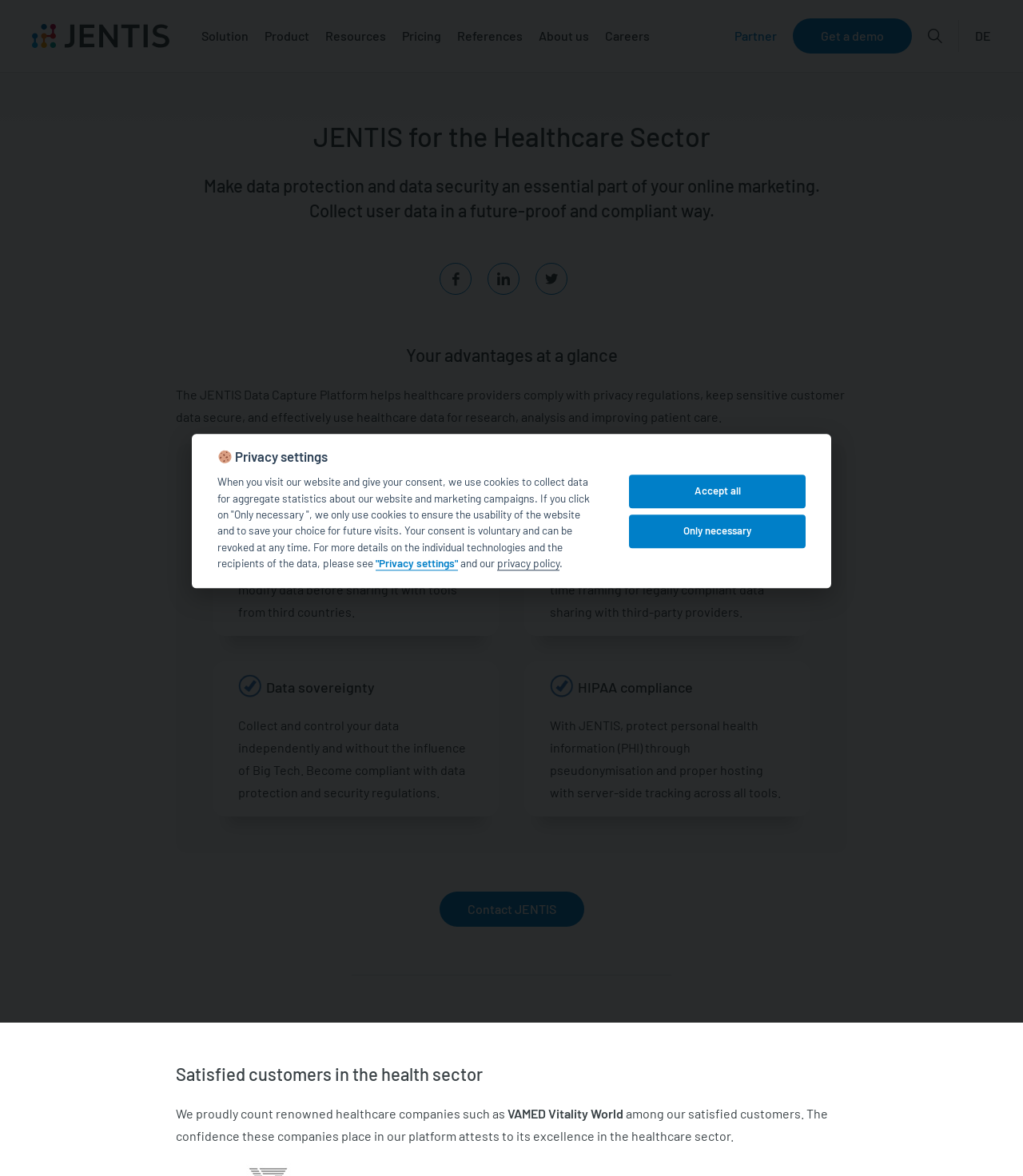Reply to the question below using a single word or brief phrase:
What is the main industry focus of JENTIS?

Healthcare